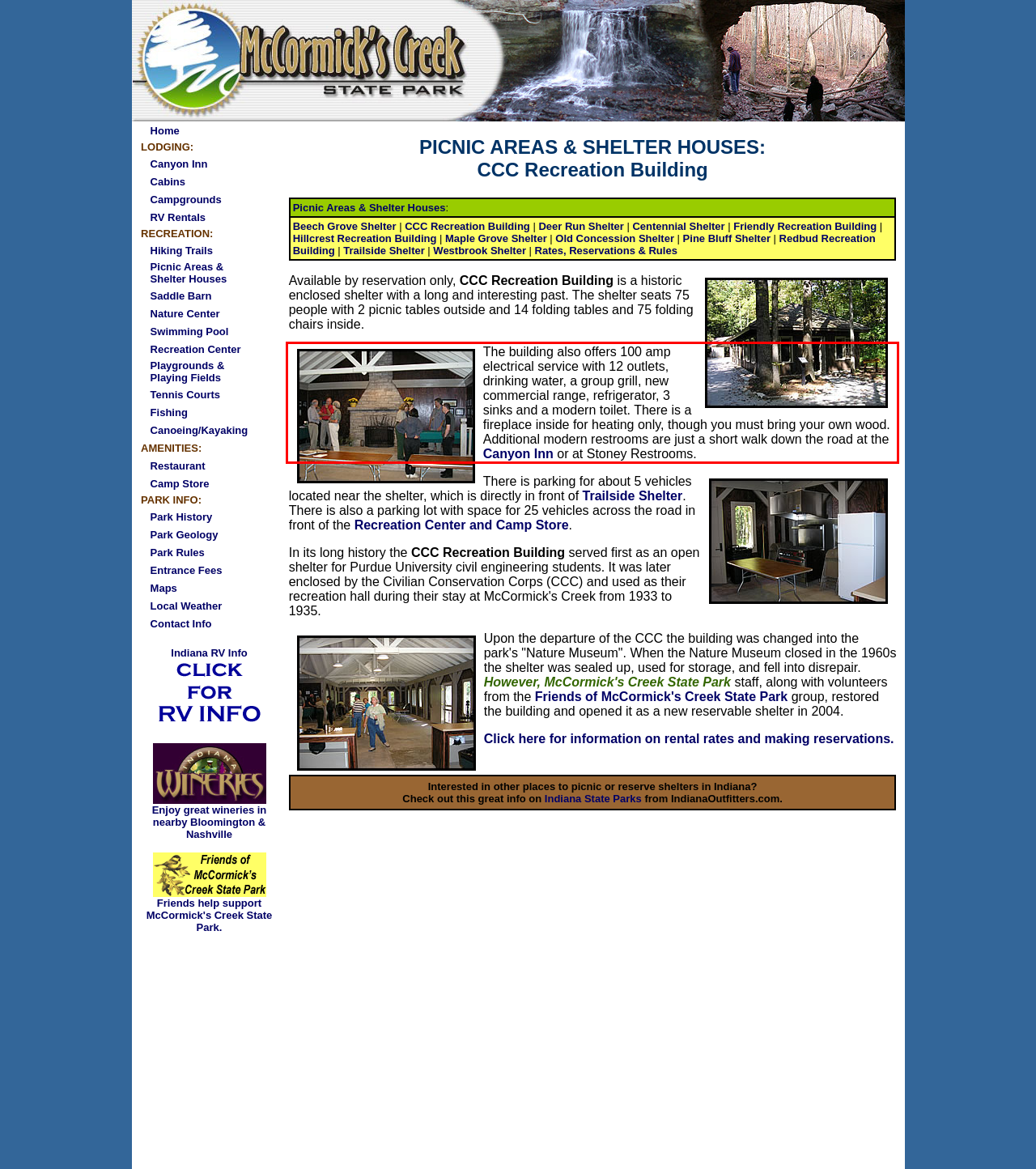Examine the webpage screenshot and use OCR to recognize and output the text within the red bounding box.

The building also offers 100 amp electrical service with 12 outlets, drinking water, a group grill, new commercial range, refrigerator, 3 sinks and a modern toilet. There is a fireplace inside for heating only, though you must bring your own wood. Additional modern restrooms are just a short walk down the road at the Canyon Inn or at Stoney Restrooms.